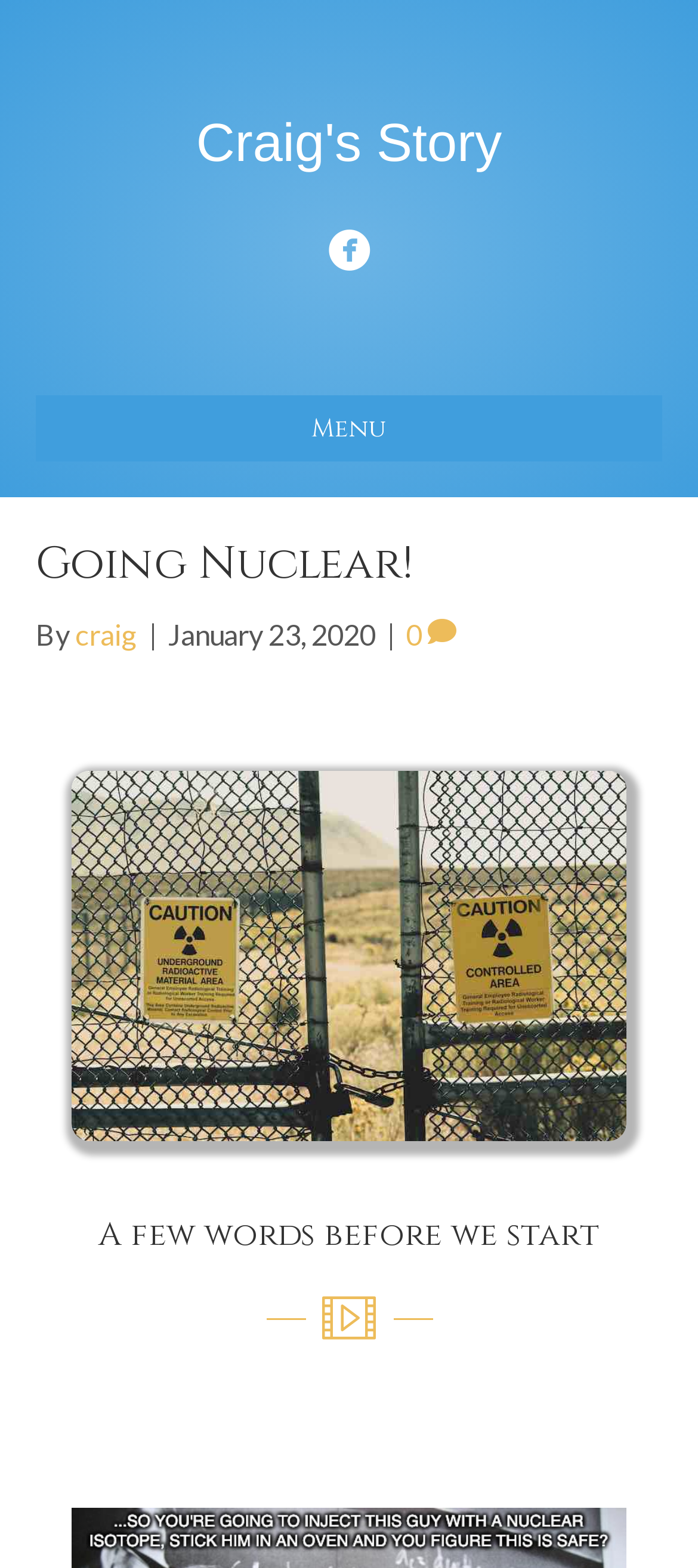Give a concise answer using one word or a phrase to the following question:
What is the author's name?

Craig